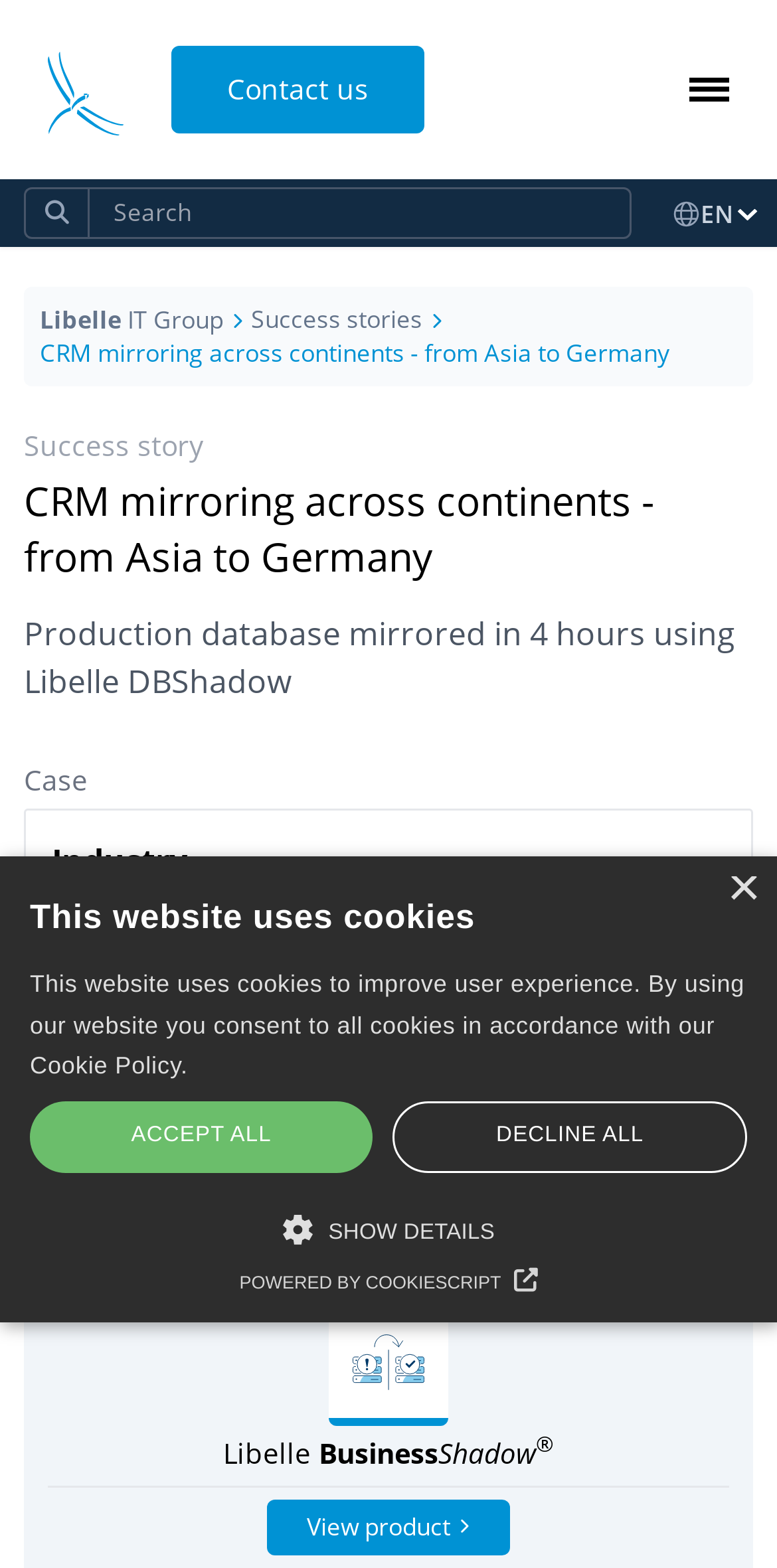Pinpoint the bounding box coordinates of the clickable area necessary to execute the following instruction: "Contact us". The coordinates should be given as four float numbers between 0 and 1, namely [left, top, right, bottom].

[0.221, 0.029, 0.546, 0.085]